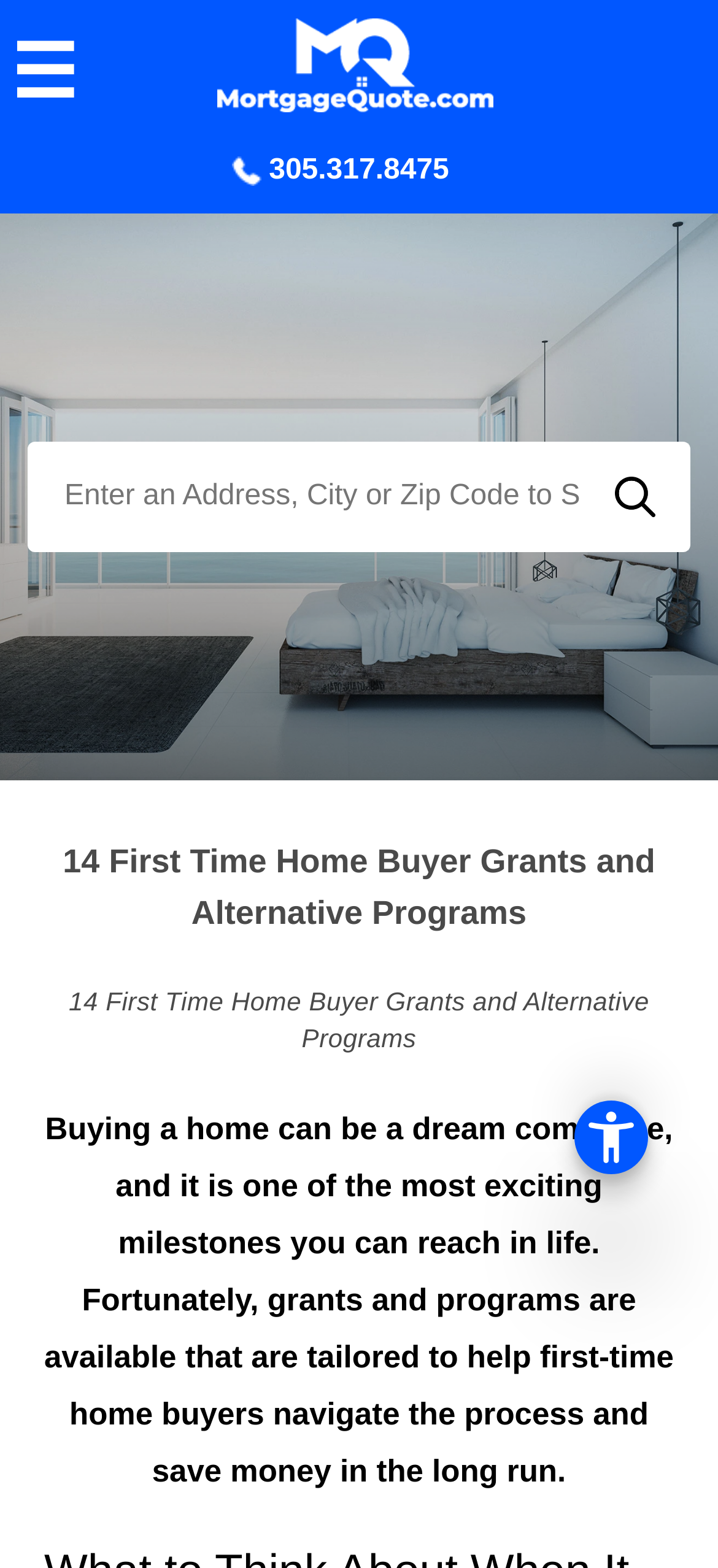Provide the bounding box coordinates for the UI element described in this sentence: "☰". The coordinates should be four float values between 0 and 1, i.e., [left, top, right, bottom].

[0.0, 0.019, 0.123, 0.075]